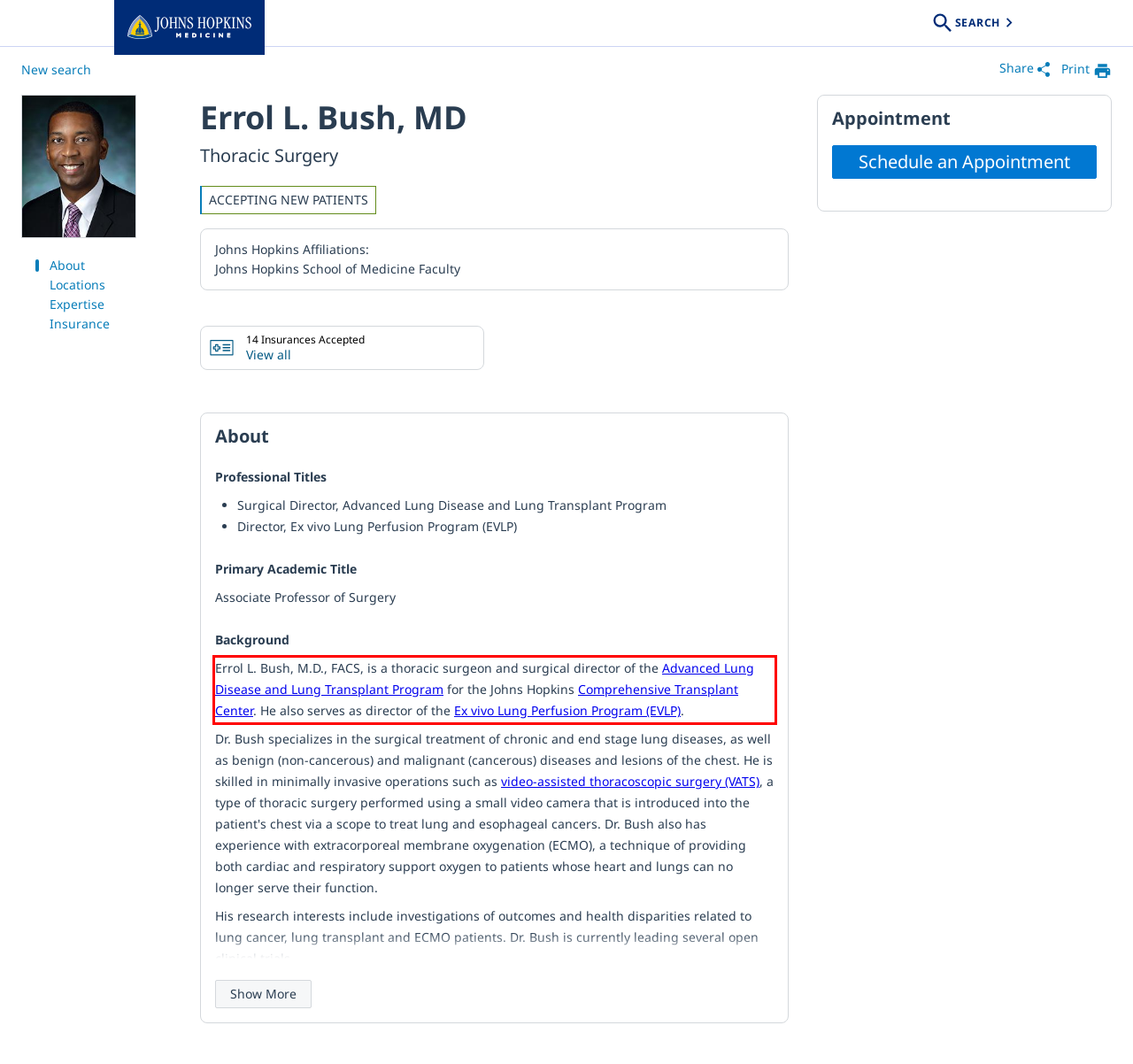Please analyze the screenshot of a webpage and extract the text content within the red bounding box using OCR.

Errol L. Bush, M.D., FACS, is a thoracic surgeon and surgical director of the Advanced Lung Disease and Lung Transplant Program for the Johns Hopkins Comprehensive Transplant Center. He also serves as director of the Ex vivo Lung Perfusion Program (EVLP).